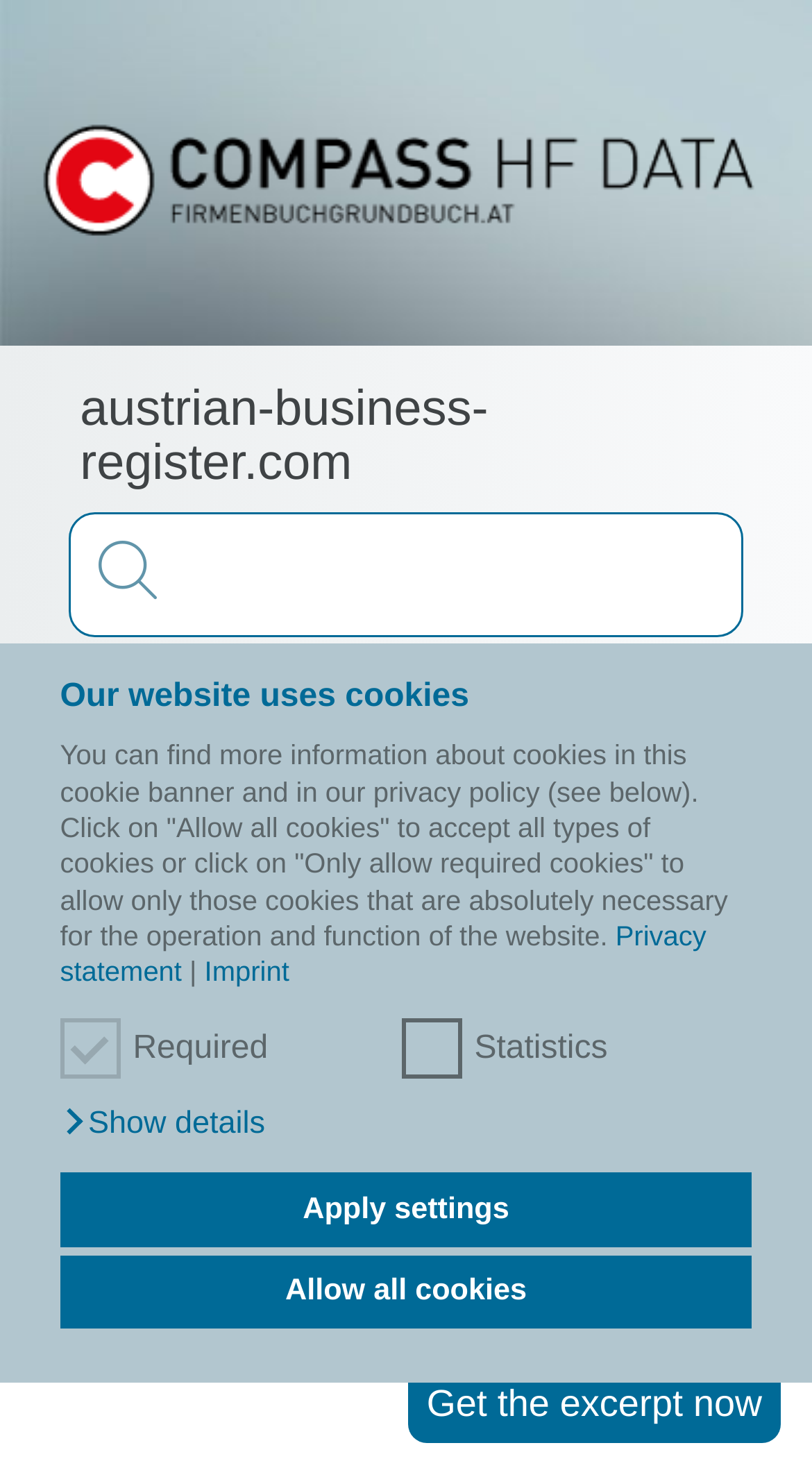Please locate the UI element described by "Apply settings" and provide its bounding box coordinates.

[0.074, 0.804, 0.926, 0.854]